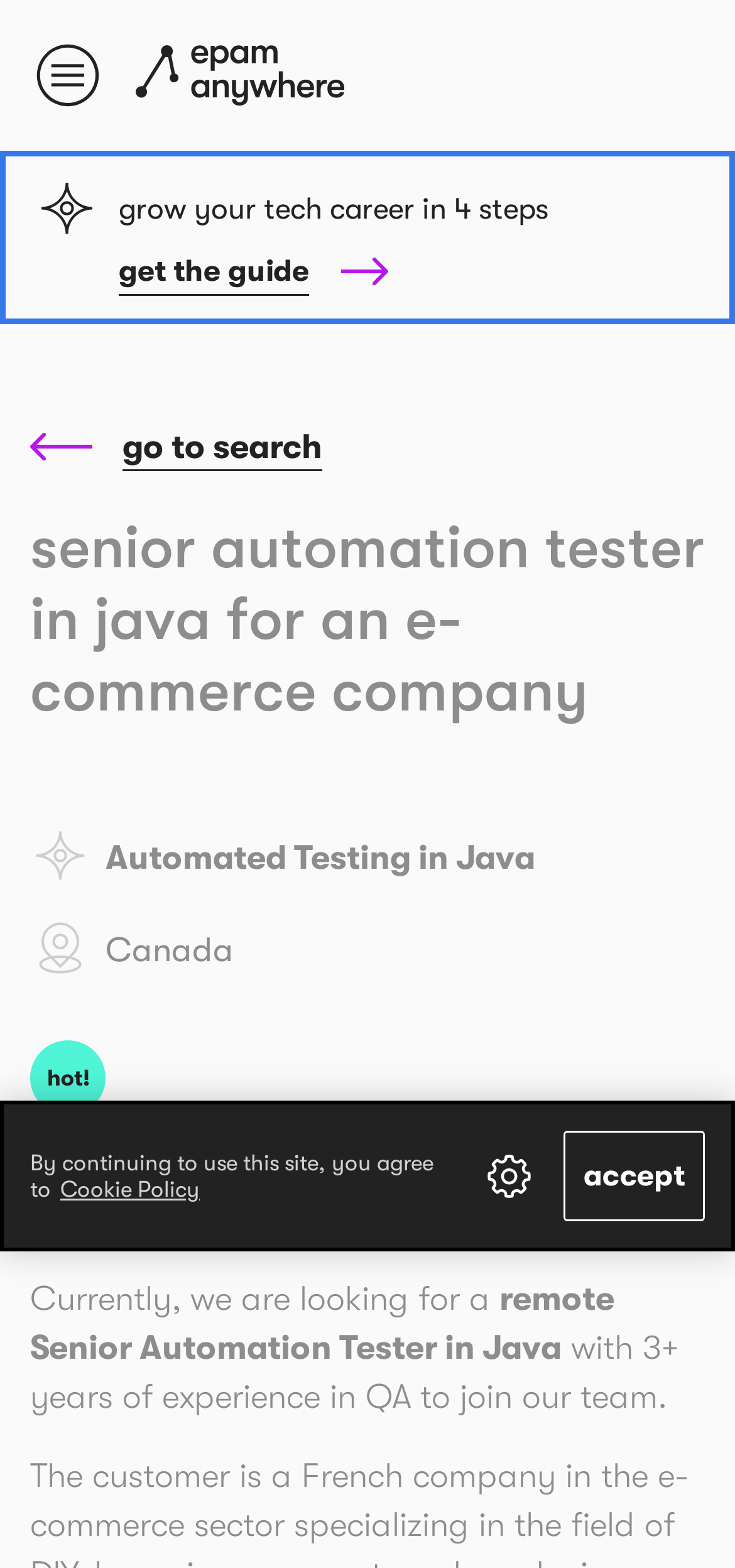Give an extensive and precise description of the webpage.

This webpage is a job posting for a Remote Senior Automation Tester in Java position at an e-commerce company. At the top left corner, there is a burger menu button and an image of the same. Next to it, on the top center, is the EPAM Anywhere logo. 

Below the logo, there is a call-to-action section with a heading "Grow your tech career in 4 steps" and two identical "Get the guide" links side by side. 

On the top right corner, there is a star icon. Below it, there is a "Back to search" link with a back icon. 

The main content of the job posting starts with a heading "Senior Automation Tester in Java for an e-commerce company". Below the heading, there are several sections with bullet points, including a link to "Automated Testing in Java" and a mention of the job location, Canada. 

Further down, there is a warning icon and a "hot" icon, indicating that the job is expired. A message "Sorry, the job is expired" is displayed below. 

The job description continues with a brief summary of the job requirements, including the need for a remote Senior Automation Tester in Java with 3+ years of experience in QA.

At the bottom of the page, there is a privacy notice section with a "Privacy" button that opens a modal dialog. The dialog contains a message about continuing to use the site, a link to the Cookie Policy, and buttons to accept or adjust settings.